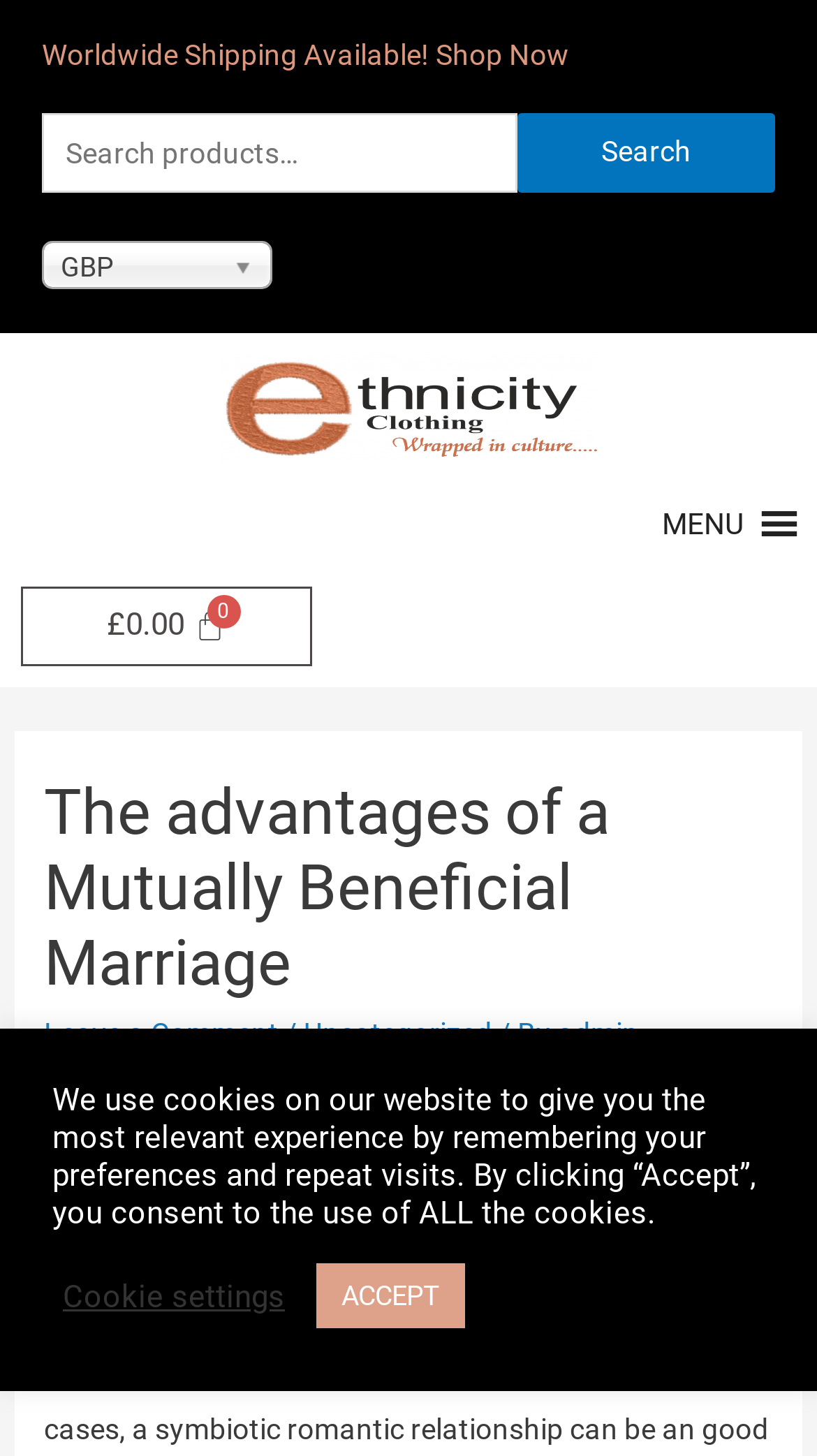Could you indicate the bounding box coordinates of the region to click in order to complete this instruction: "Open menu".

[0.81, 0.33, 0.985, 0.388]